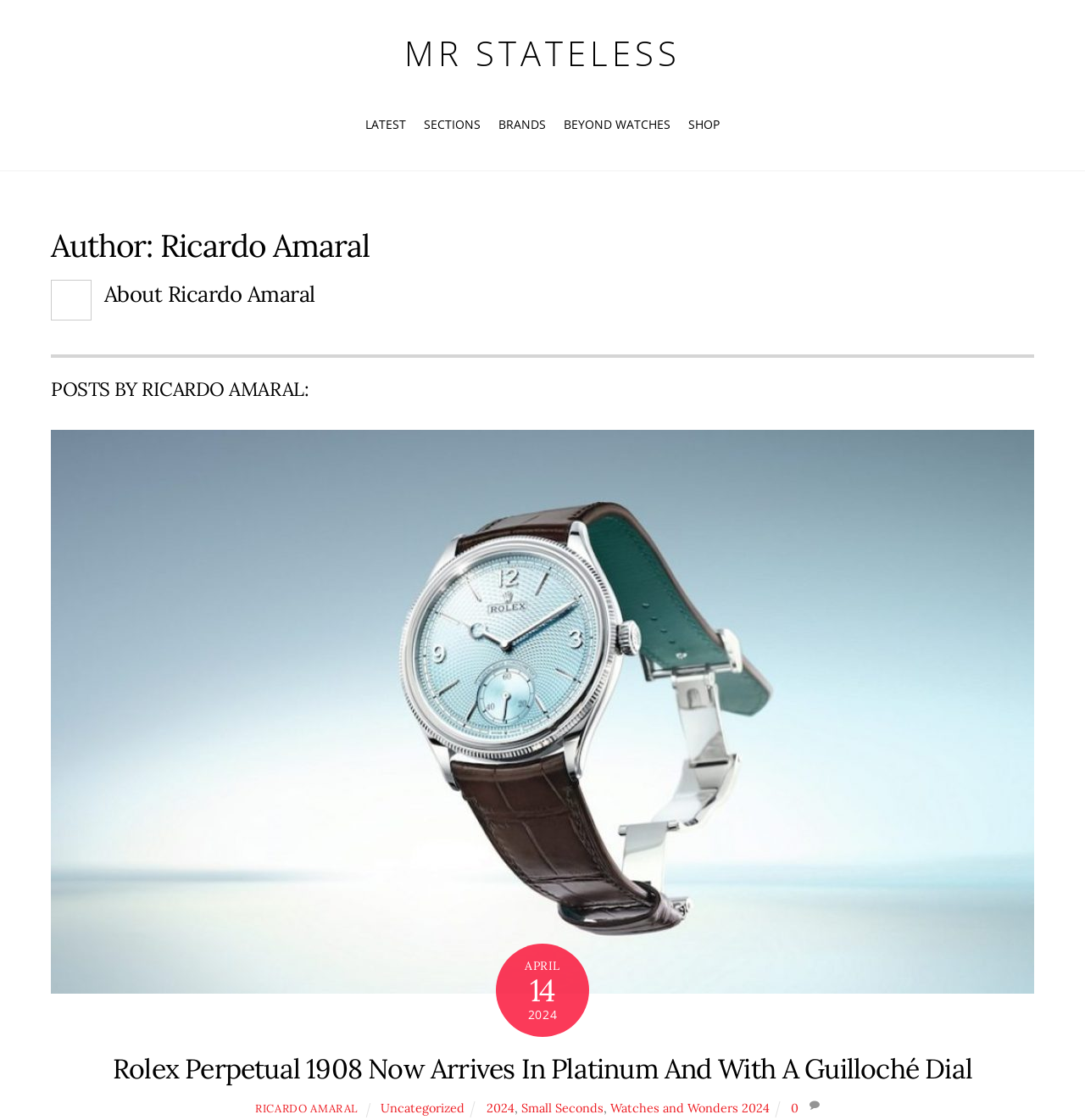Using the details from the image, please elaborate on the following question: What is the title of the post?

The title of the post can be found in the heading 'Rolex Perpetual 1908 Now Arrives In Platinum And With A Guilloché Dial' which is located below the image of the watch.